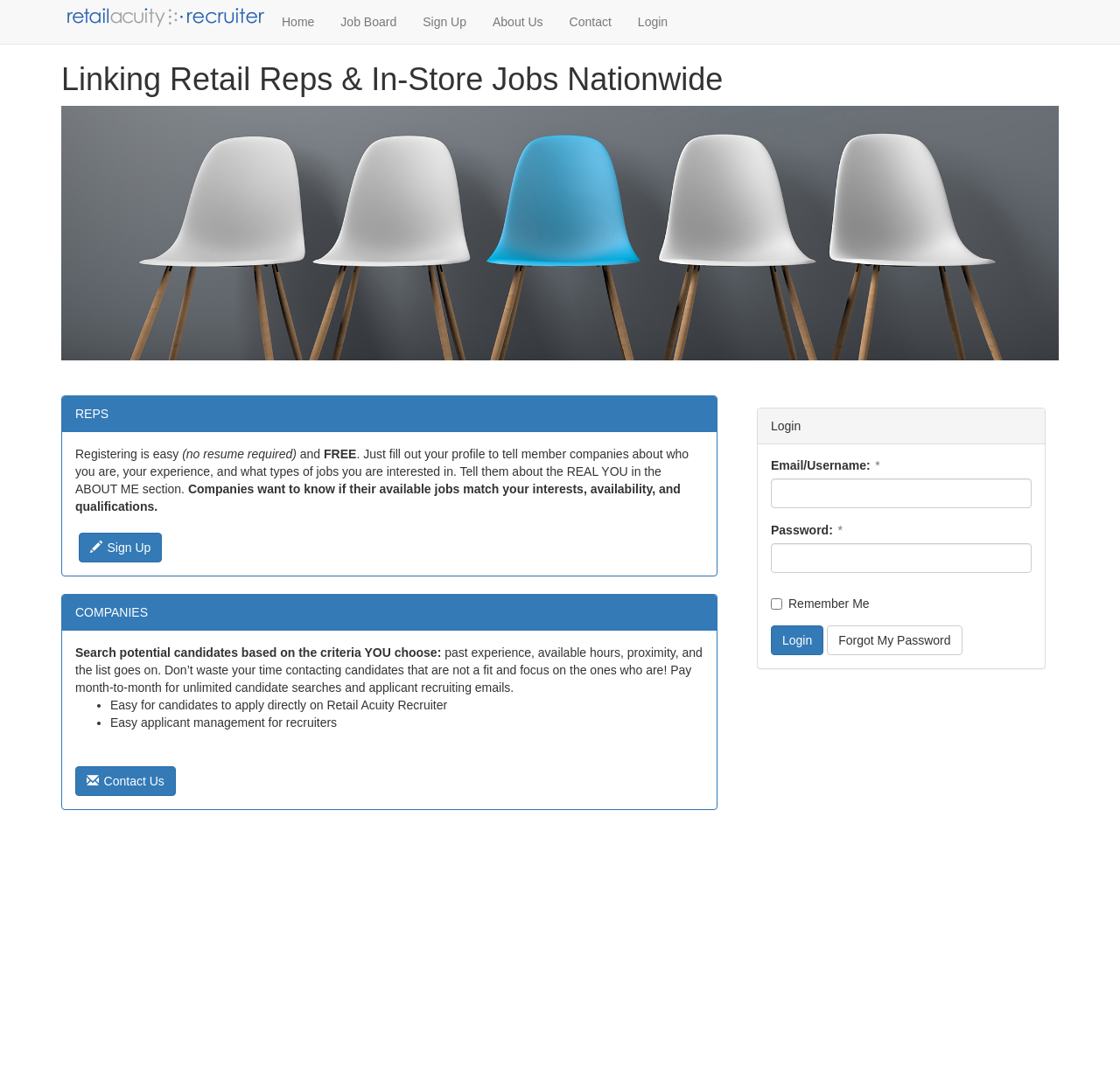For the following element description, predict the bounding box coordinates in the format (top-left x, top-left y, bottom-right x, bottom-right y). All values should be floating point numbers between 0 and 1. Description: name="ctl00$ContentBody$_CtrlLogin$BootstrapFormLayout1$tbxPassword"

[0.688, 0.509, 0.921, 0.537]